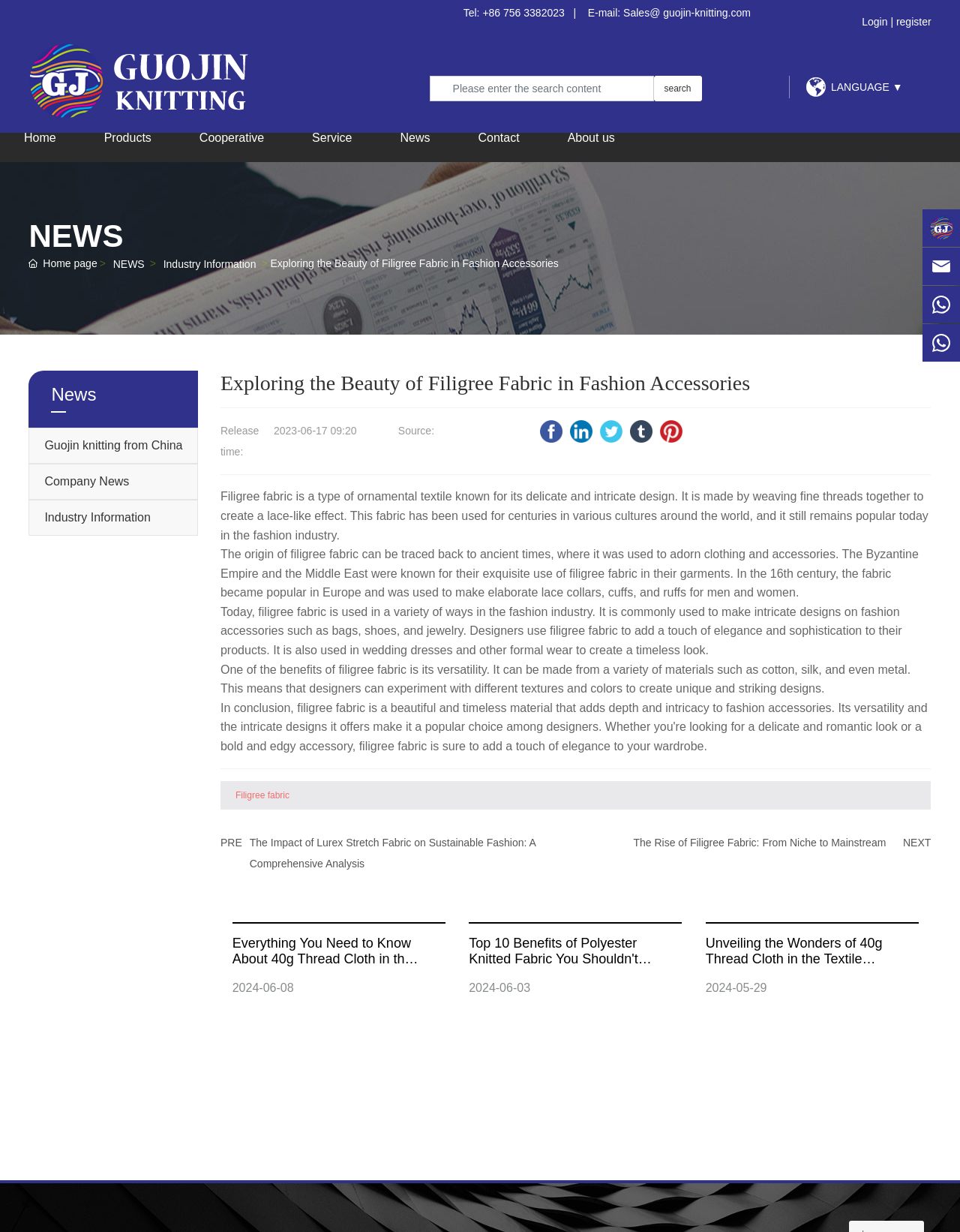Locate the bounding box coordinates of the element that should be clicked to fulfill the instruction: "Click the 'Our Team' link".

None